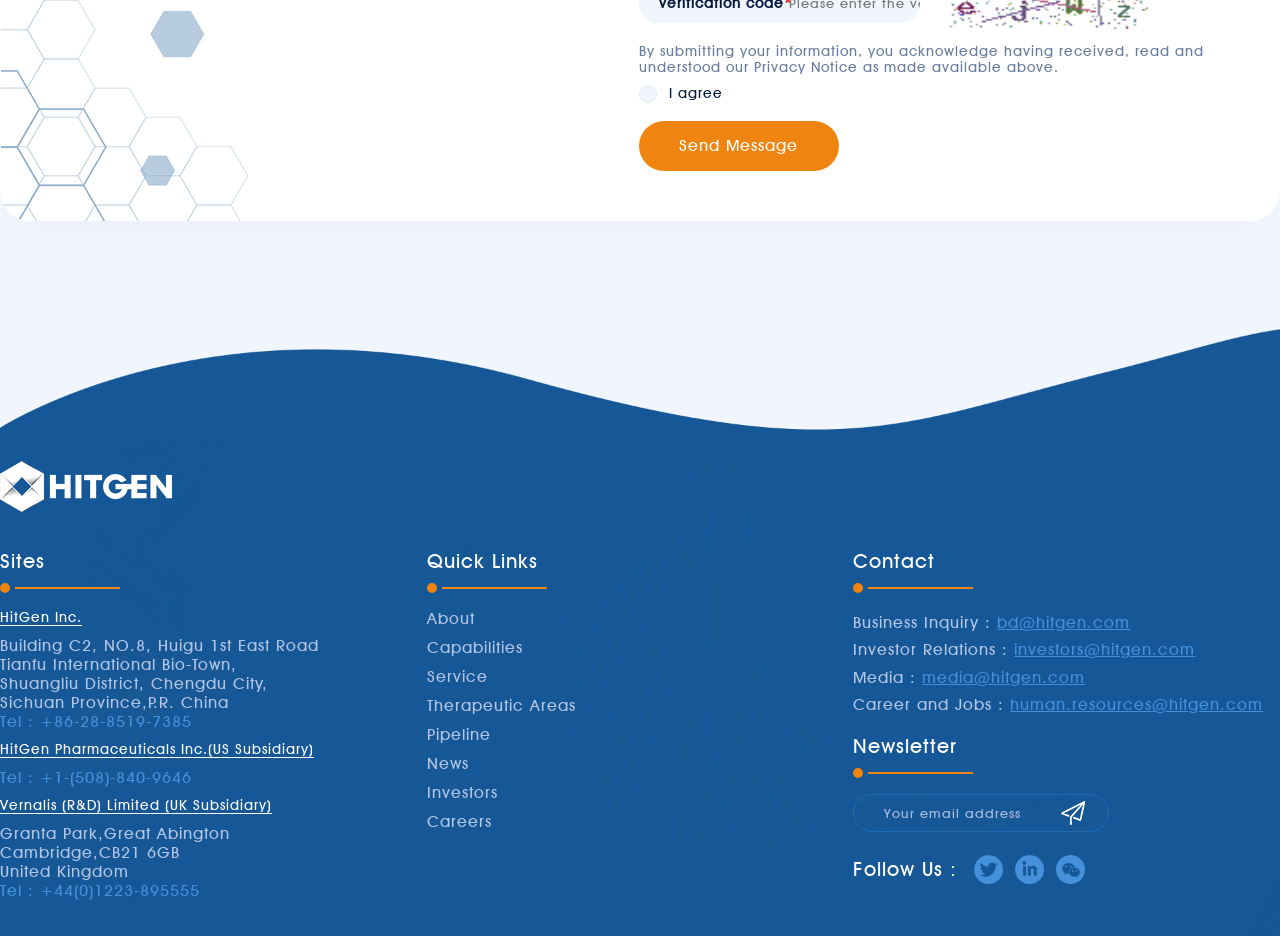What is the email address for business inquiries?
Based on the content of the image, thoroughly explain and answer the question.

The email address for business inquiries can be found in the 'Contact' section, where it is listed as 'Business Inquiry :' followed by the email address 'bd@hitgen.com'.